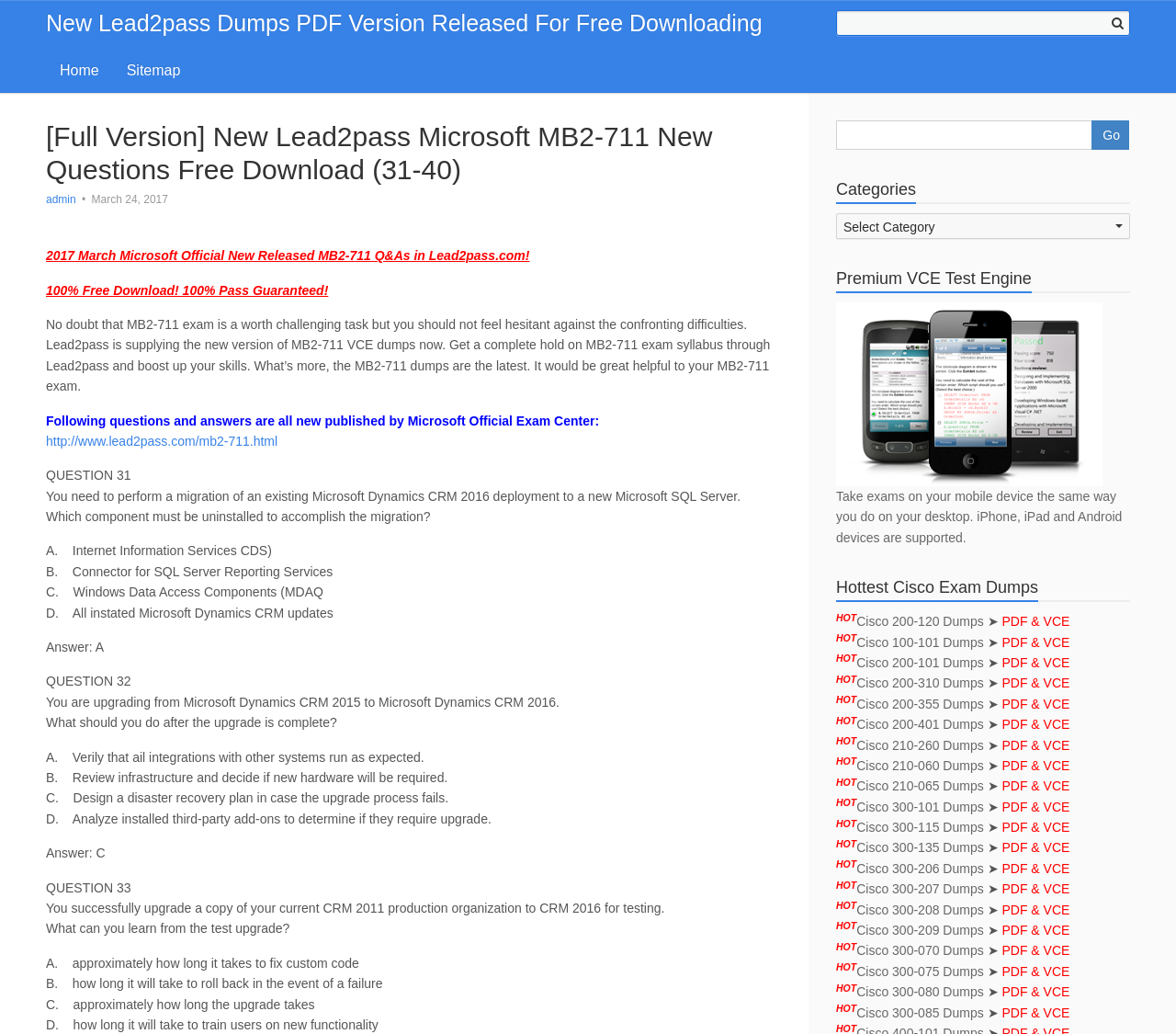Generate the text content of the main heading of the webpage.

New Lead2pass Dumps PDF Version Released For Free Downloading